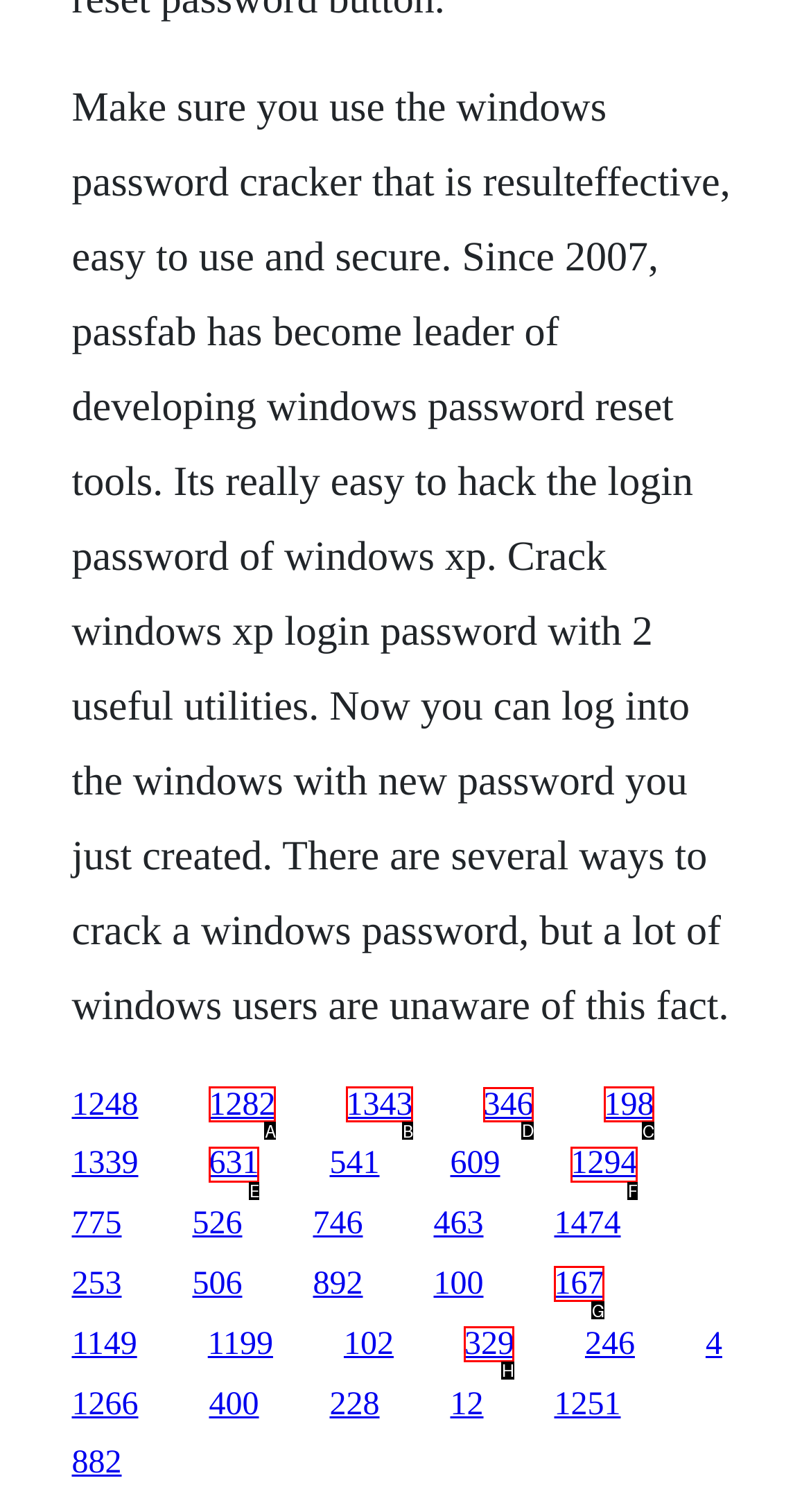Point out the HTML element I should click to achieve the following task: Explore the ways to crack a Windows password Provide the letter of the selected option from the choices.

D